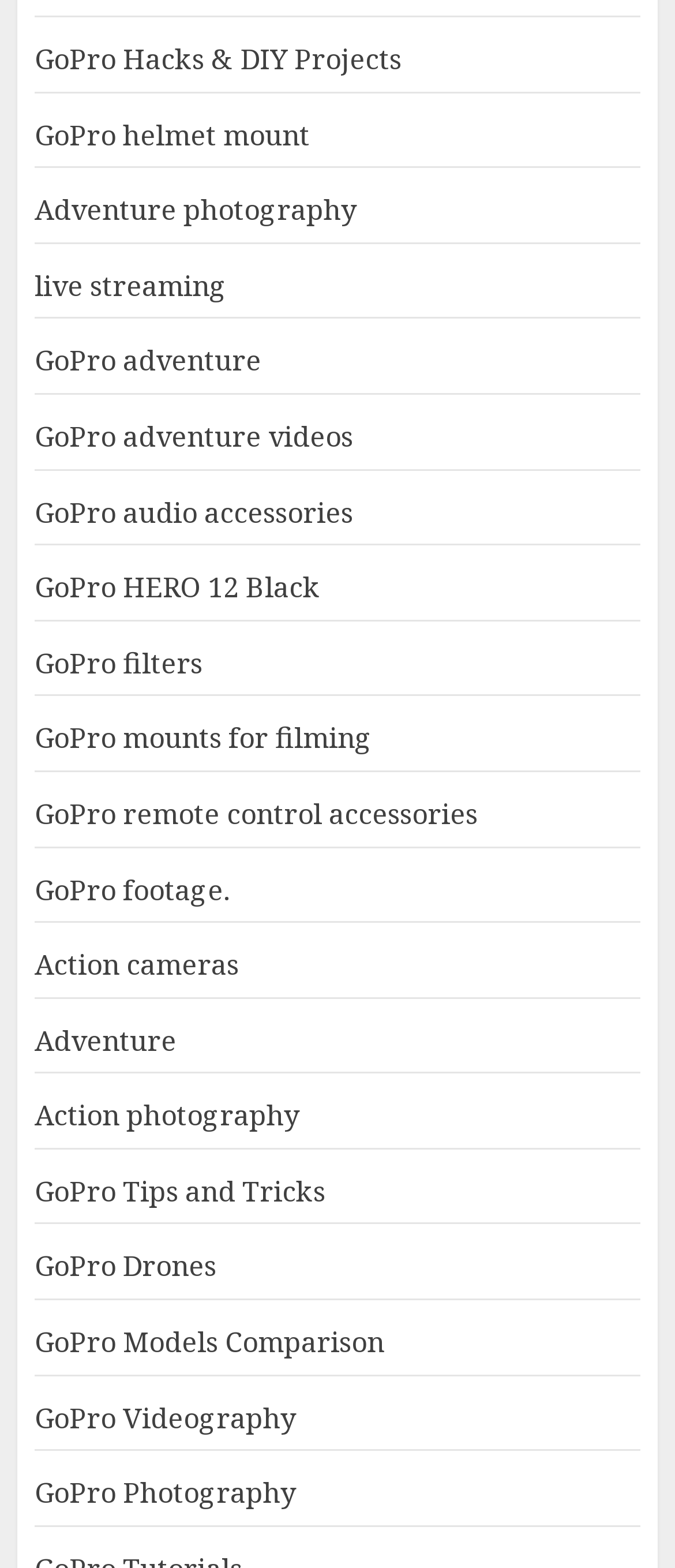Please identify the bounding box coordinates of where to click in order to follow the instruction: "Learn about GoPro HERO 12 Black".

[0.051, 0.362, 0.474, 0.388]